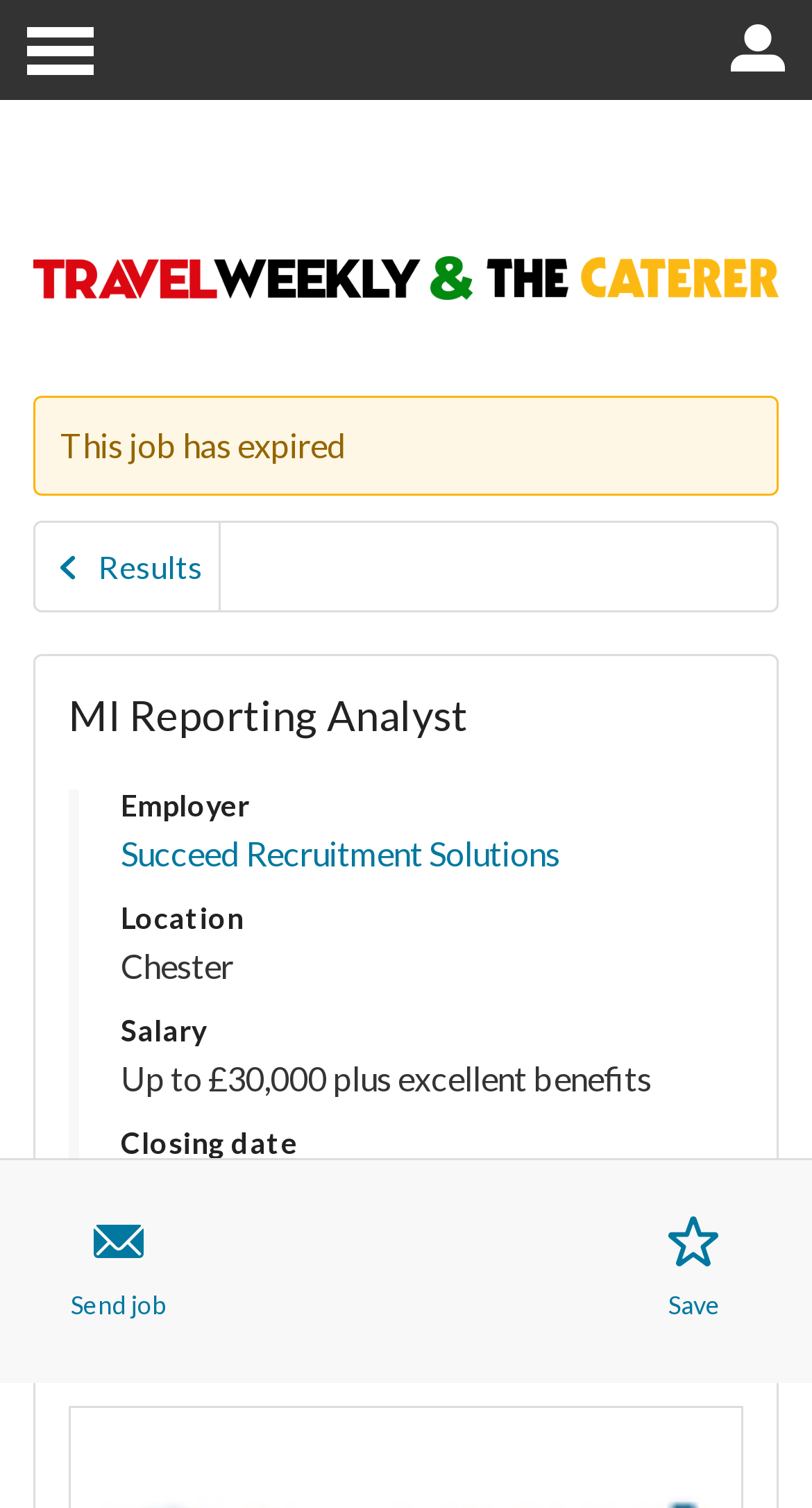Summarize the contents and layout of the webpage in detail.

This webpage is a job posting for a MI Reporting Analyst position at Succeed Recruitment Solutions in Chester. At the top left corner, there is a logo of Travelweekly.co.uk, accompanied by an alert message indicating that the job has expired. 

Below the logo, there is a navigation menu for pagination, with a link to go "Back to results". The main content of the page is divided into sections, starting with a heading that displays the job title "MI Reporting Analyst". 

Under the job title, there is a description list that provides details about the job, including the employer, location, salary, and closing date. The employer is Succeed Recruitment Solutions, the location is Chester, the salary is up to £30,000 plus excellent benefits, and the closing date is 19 Feb 2024. 

Further down the page, there are two buttons: "View more" and "Save job", which allows users to view more details about the job or save it to their shortlist, respectively. Additionally, there is a link to "Send job" to share the job posting with others.